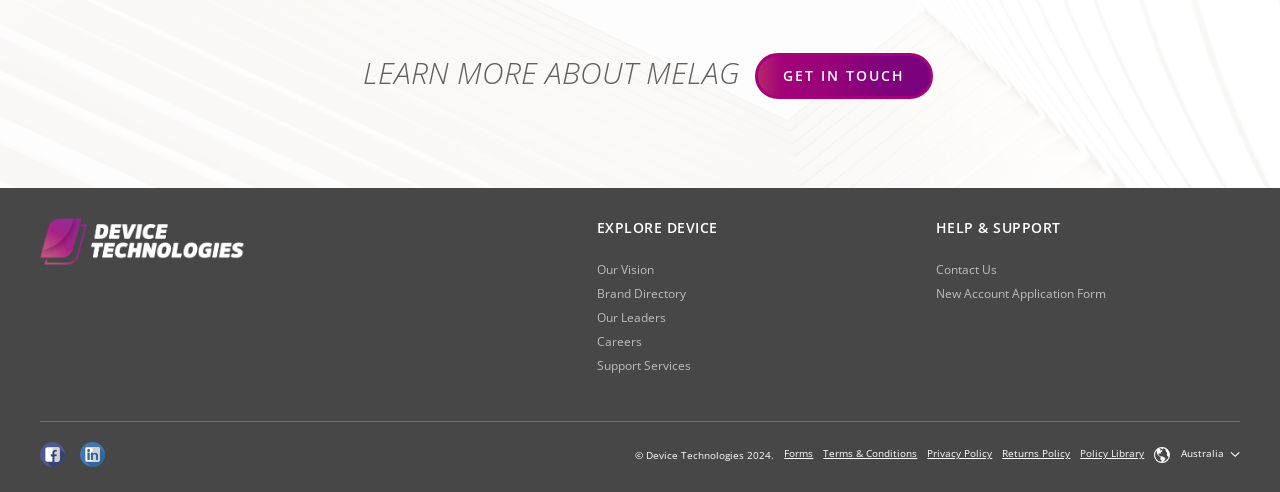Locate the bounding box coordinates of the clickable region to complete the following instruction: "get in touch."

[0.589, 0.108, 0.729, 0.201]